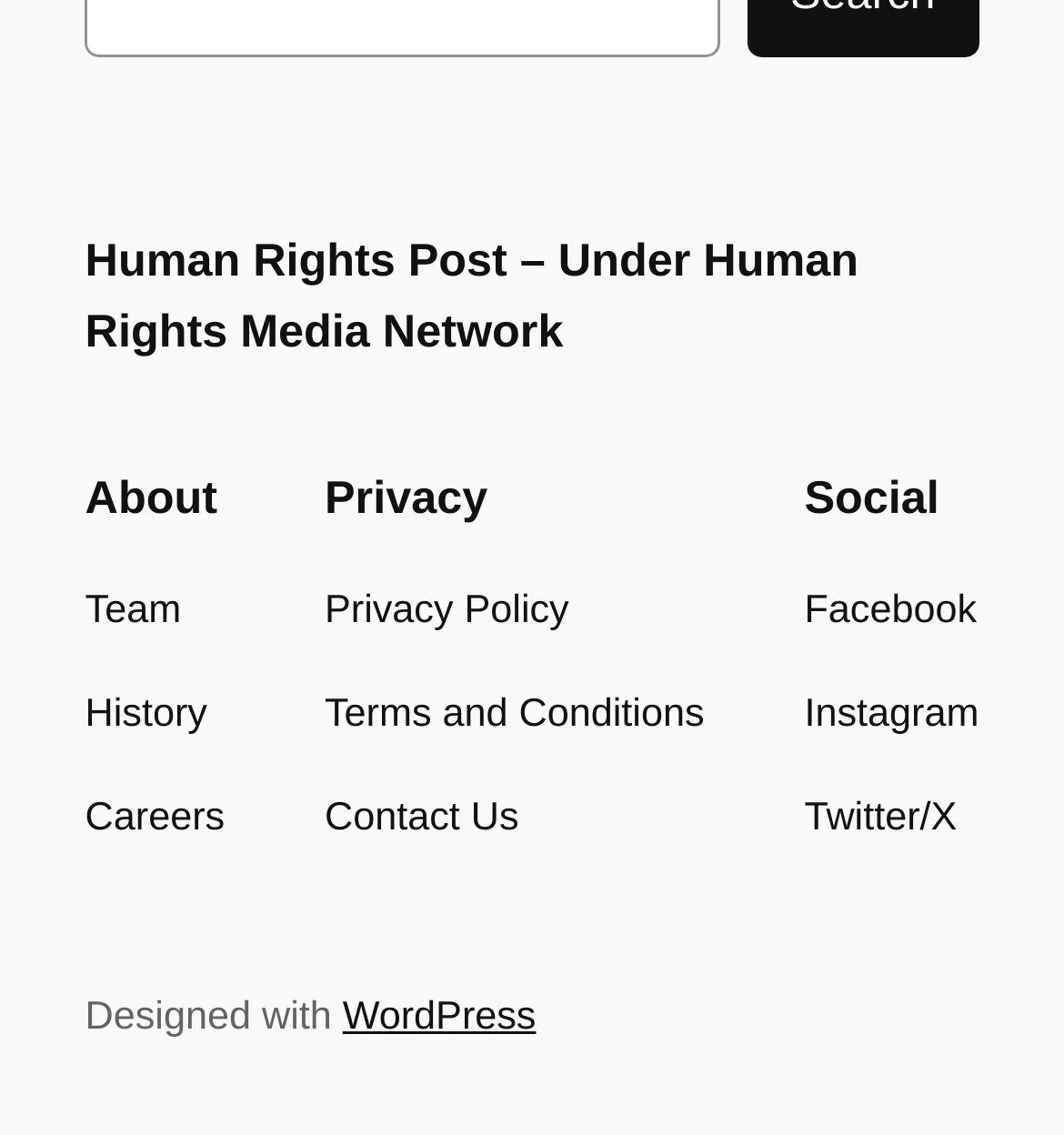Bounding box coordinates are given in the format (top-left x, top-left y, bottom-right x, bottom-right y). All values should be floating point numbers between 0 and 1. Provide the bounding box coordinate for the UI element described as: Careers

[0.08, 0.696, 0.211, 0.749]